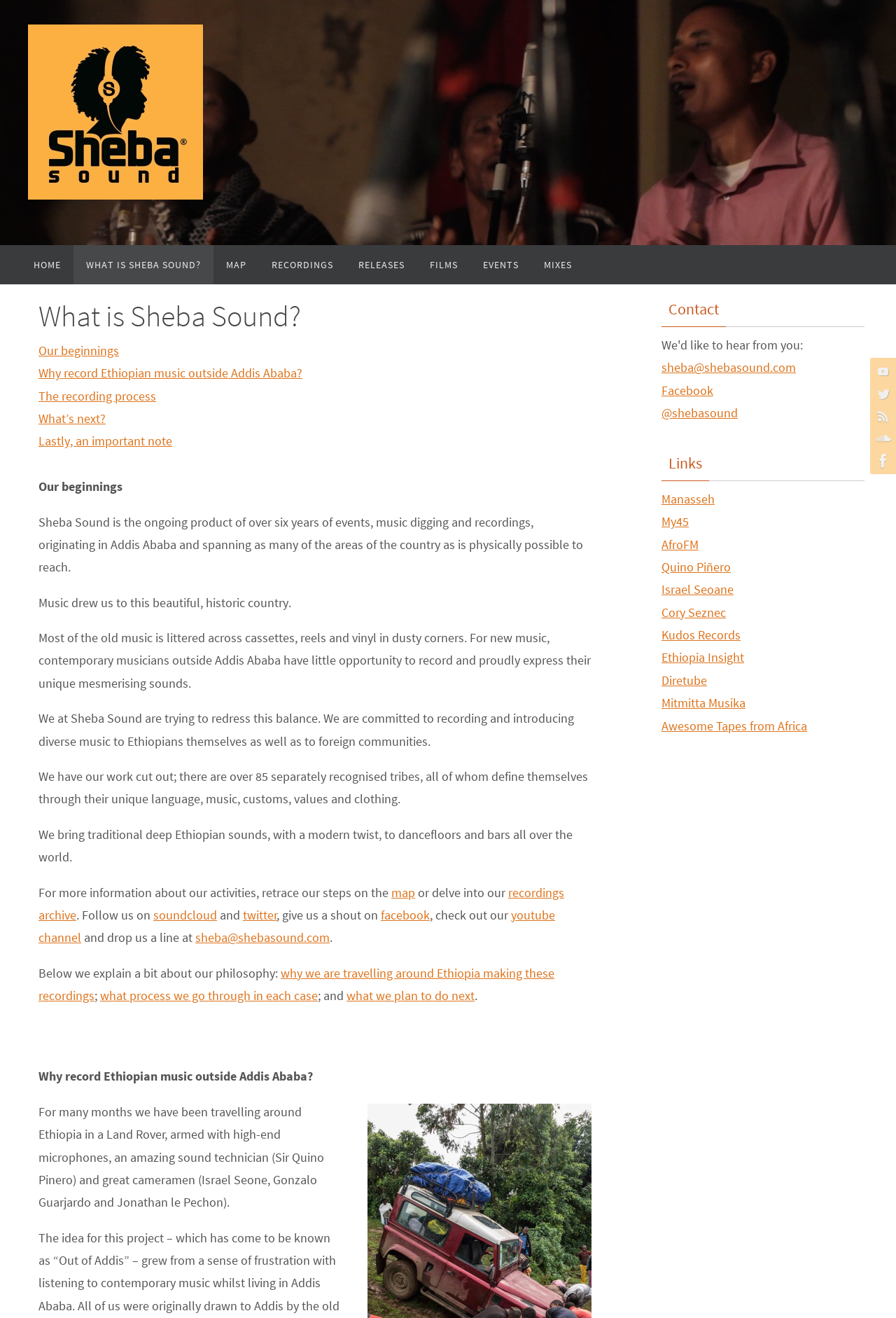Please find and generate the text of the main header of the webpage.

What is Sheba Sound?